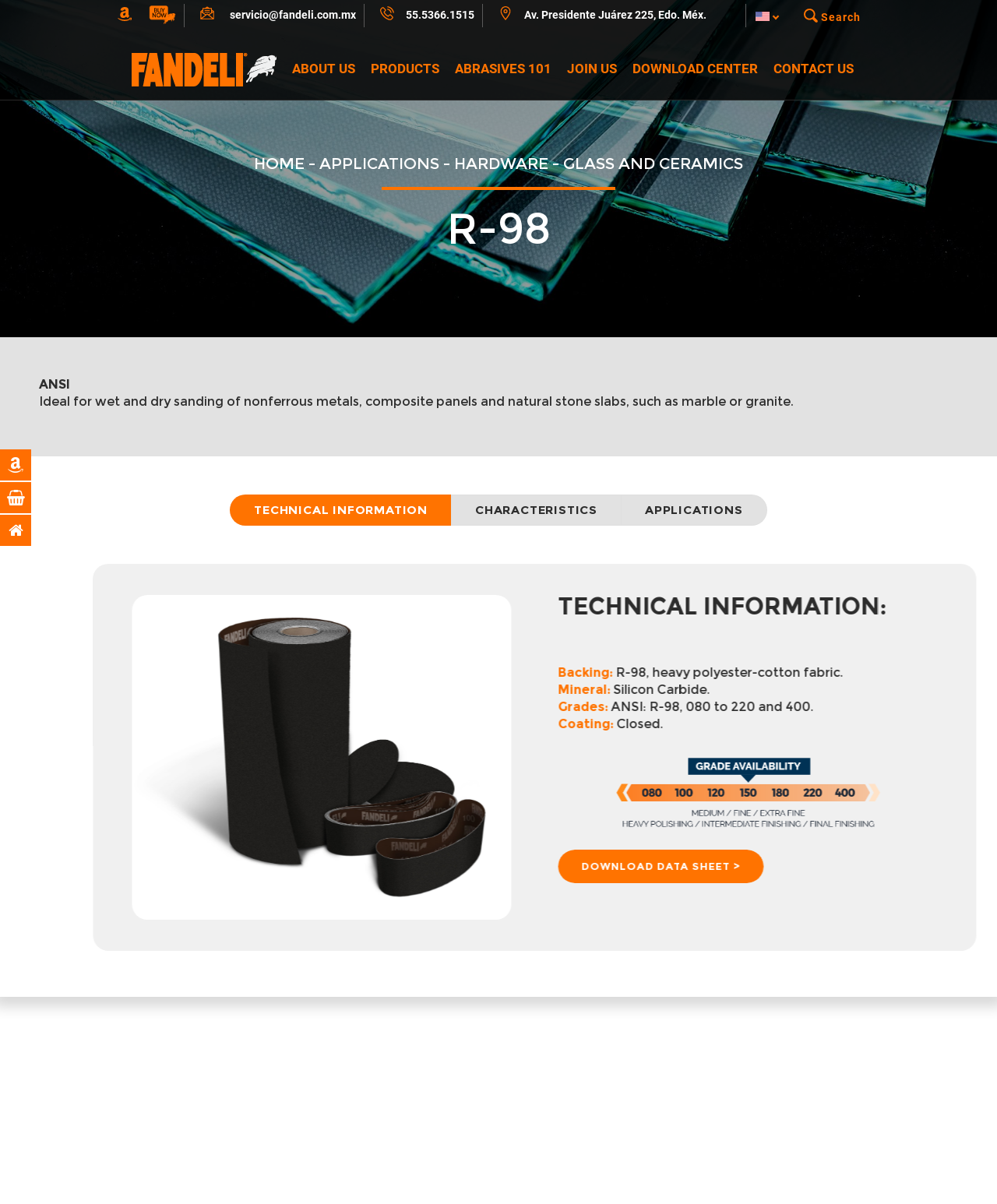Provide a one-word or short-phrase answer to the question:
What is the shape of the R-98 product?

Various shapes